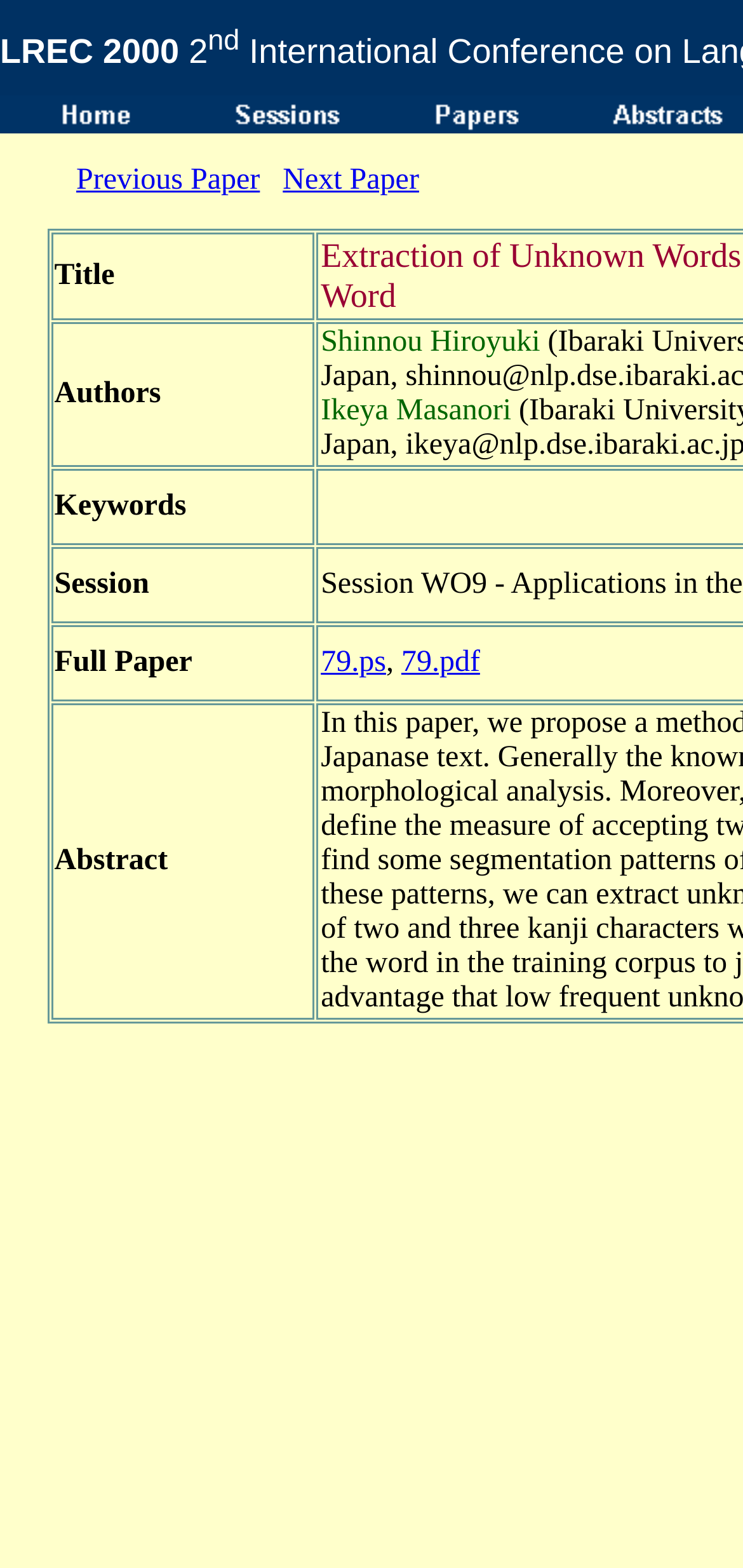How many grid cells are there in the table?
Please give a detailed and elaborate answer to the question based on the image.

I counted the number of gridcell elements, which are children of the grid element, and found 6 of them, labeled as 'Title', 'Authors', 'Keywords', 'Session', 'Full Paper', and 'Abstract'.